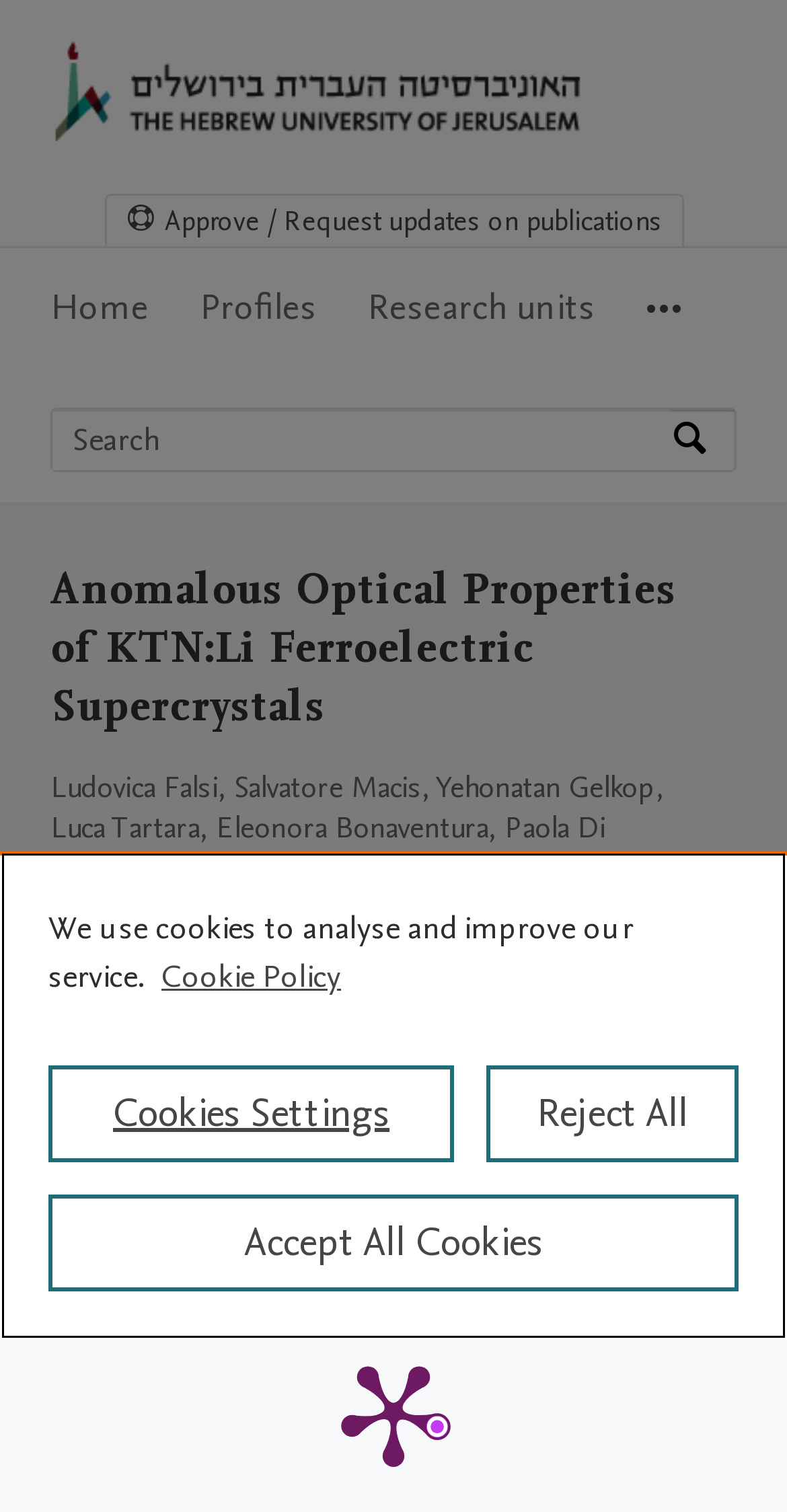Give a one-word or one-phrase response to the question:
What is the name of the university?

The Hebrew University of Jerusalem